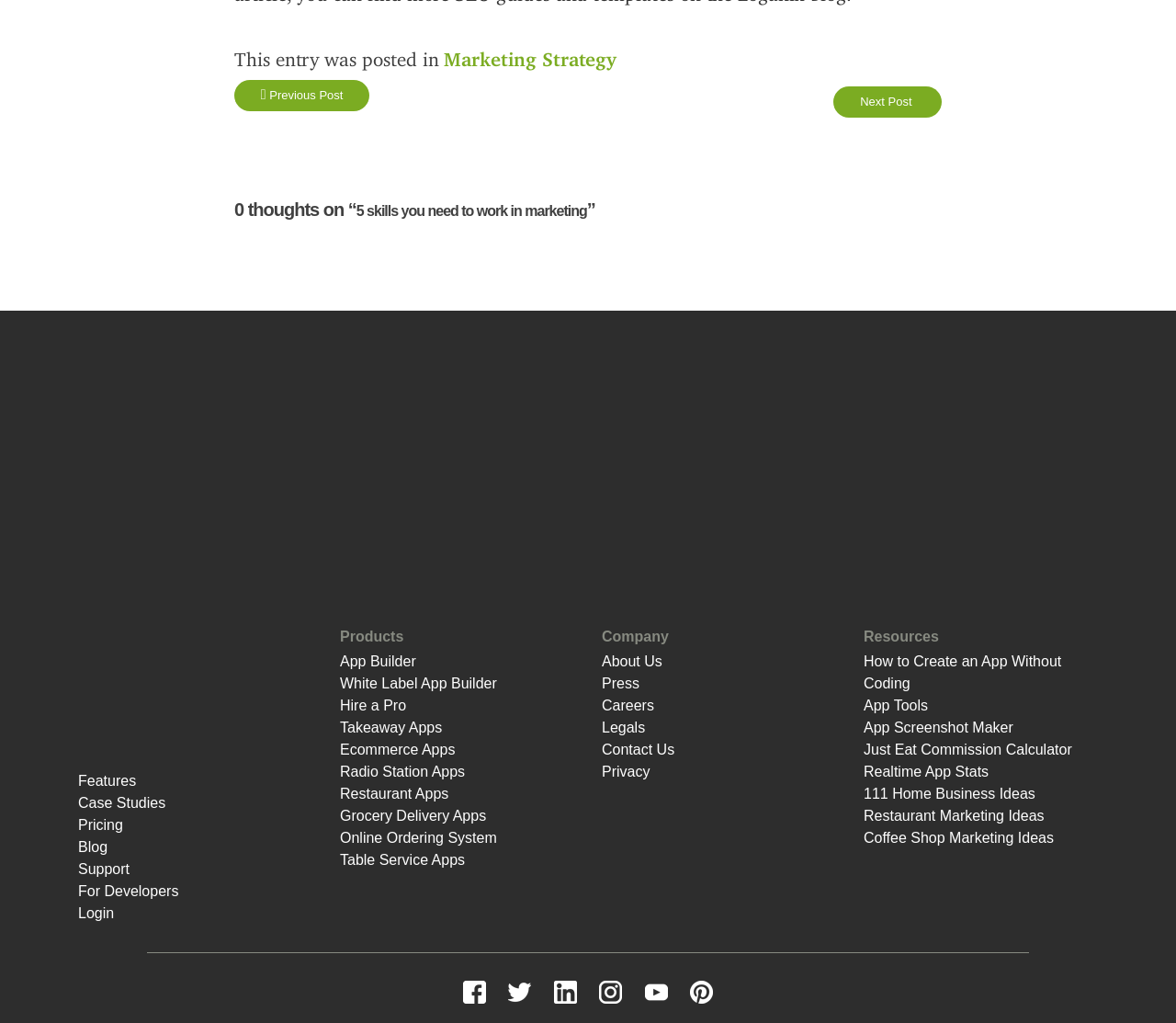Identify the bounding box coordinates of the specific part of the webpage to click to complete this instruction: "Navigate to the 'Marketing Strategy' page".

[0.378, 0.047, 0.524, 0.07]